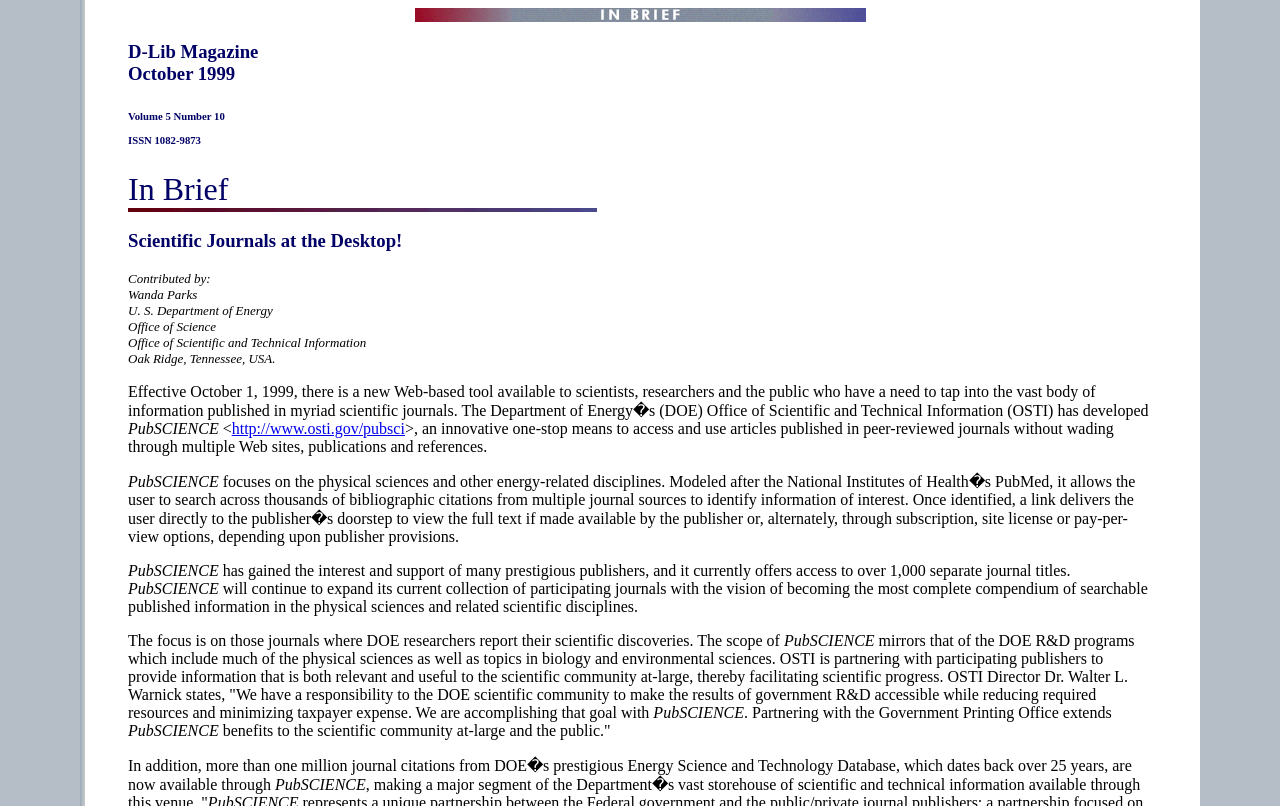Given the description "http://www.osti.gov/pubsci", provide the bounding box coordinates of the corresponding UI element.

[0.181, 0.521, 0.316, 0.542]